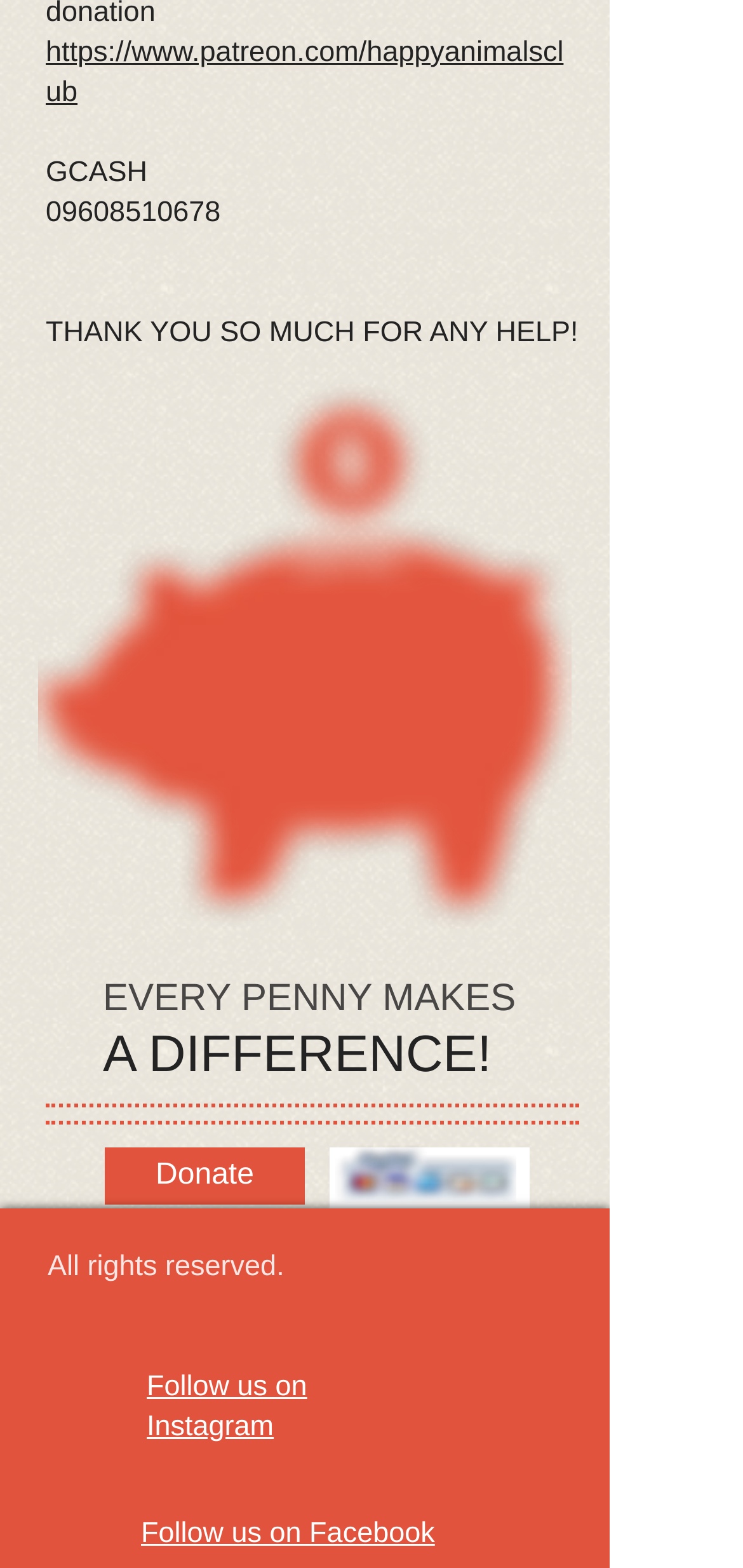How many social media platforms are mentioned?
Based on the image, respond with a single word or phrase.

Two